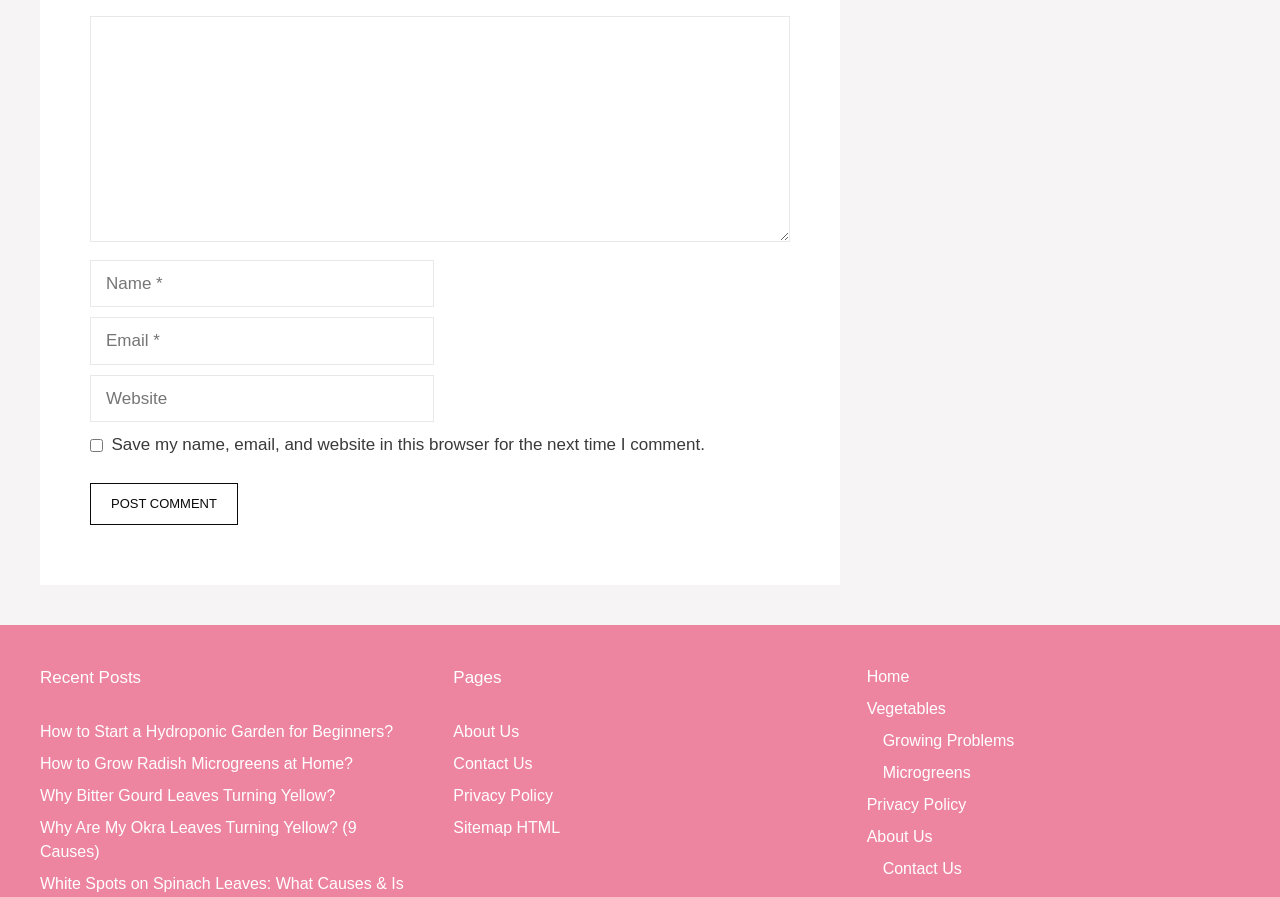What is the category of the link 'Microgreens'?
Using the visual information, respond with a single word or phrase.

Vegetables